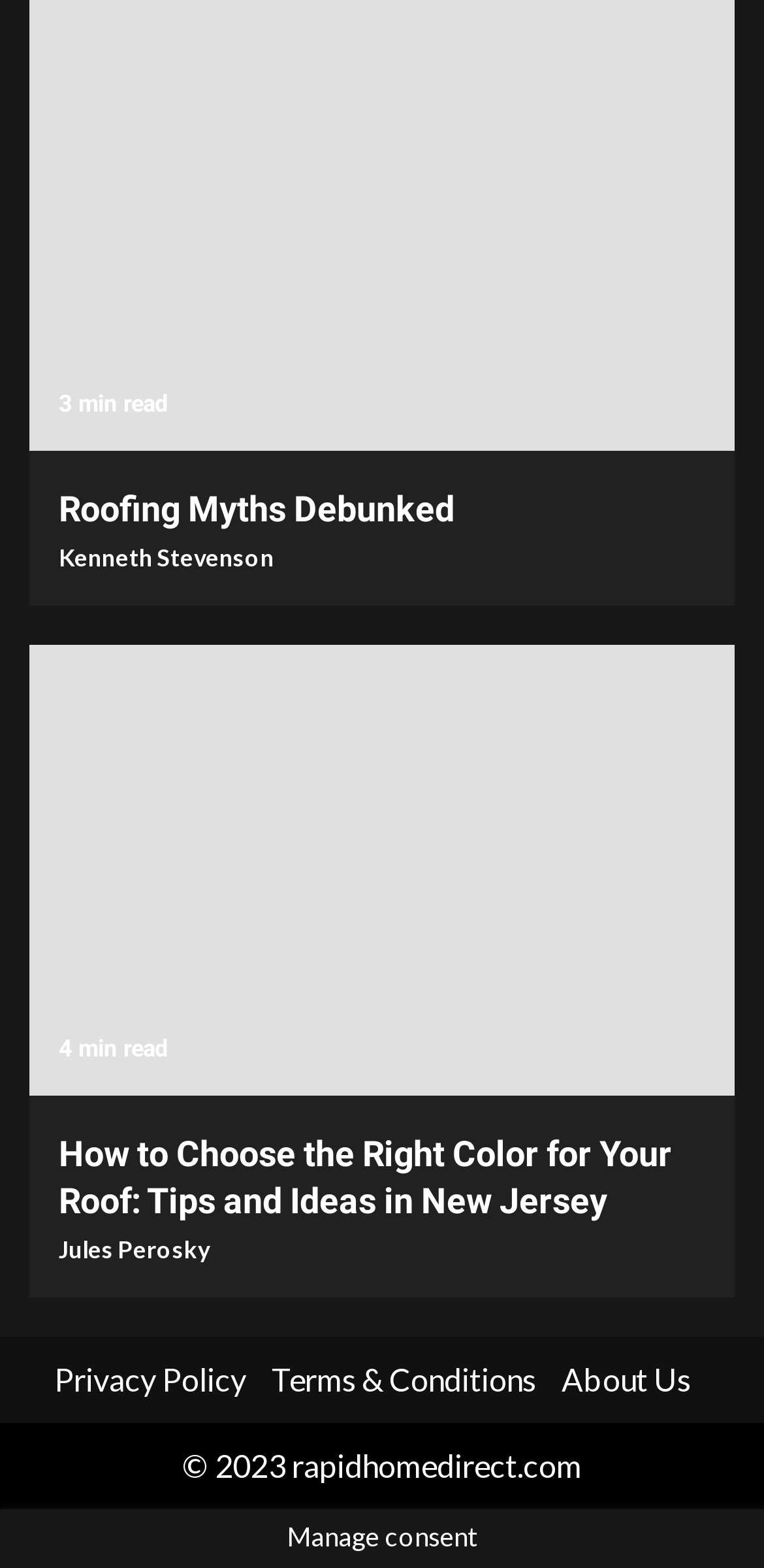Determine the bounding box coordinates of the element that should be clicked to execute the following command: "View the article 'How to Choose the Right Color for Your Roof: Tips and Ideas in New Jersey'".

[0.077, 0.722, 0.923, 0.78]